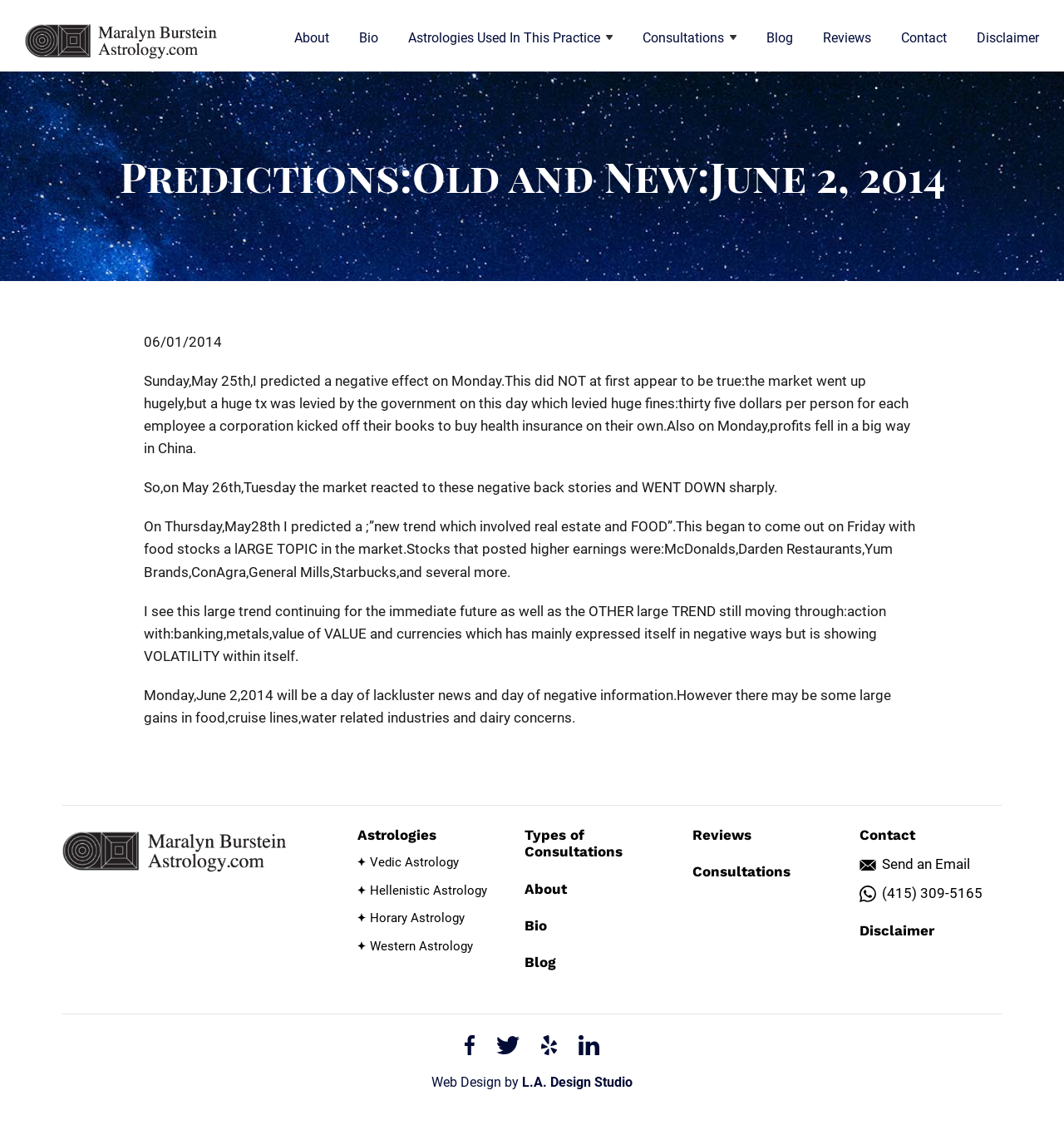What type of practice does Maralyn Burstein specialize in? From the image, respond with a single word or brief phrase.

Astrology